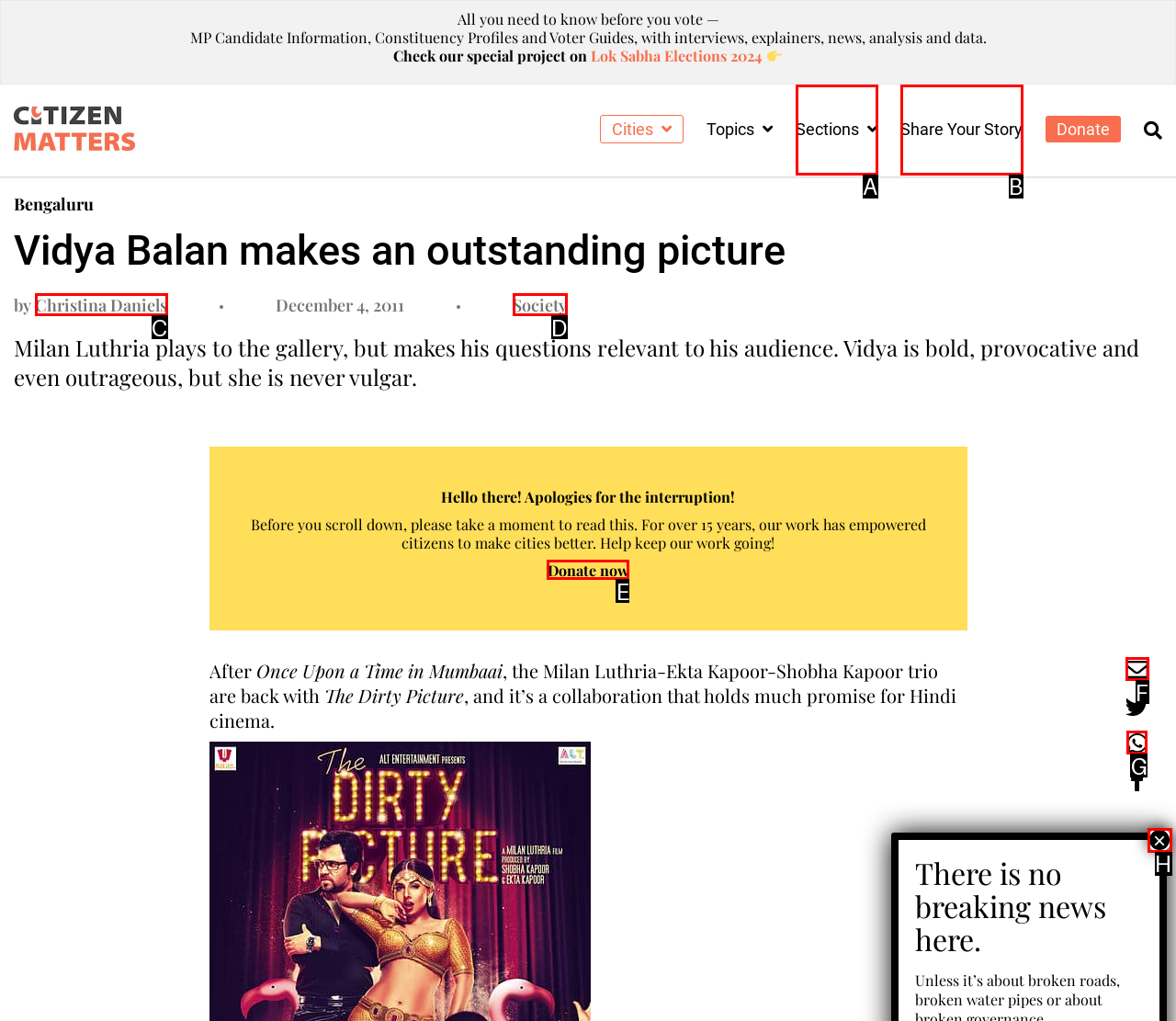With the provided description: Donate now, select the most suitable HTML element. Respond with the letter of the selected option.

E